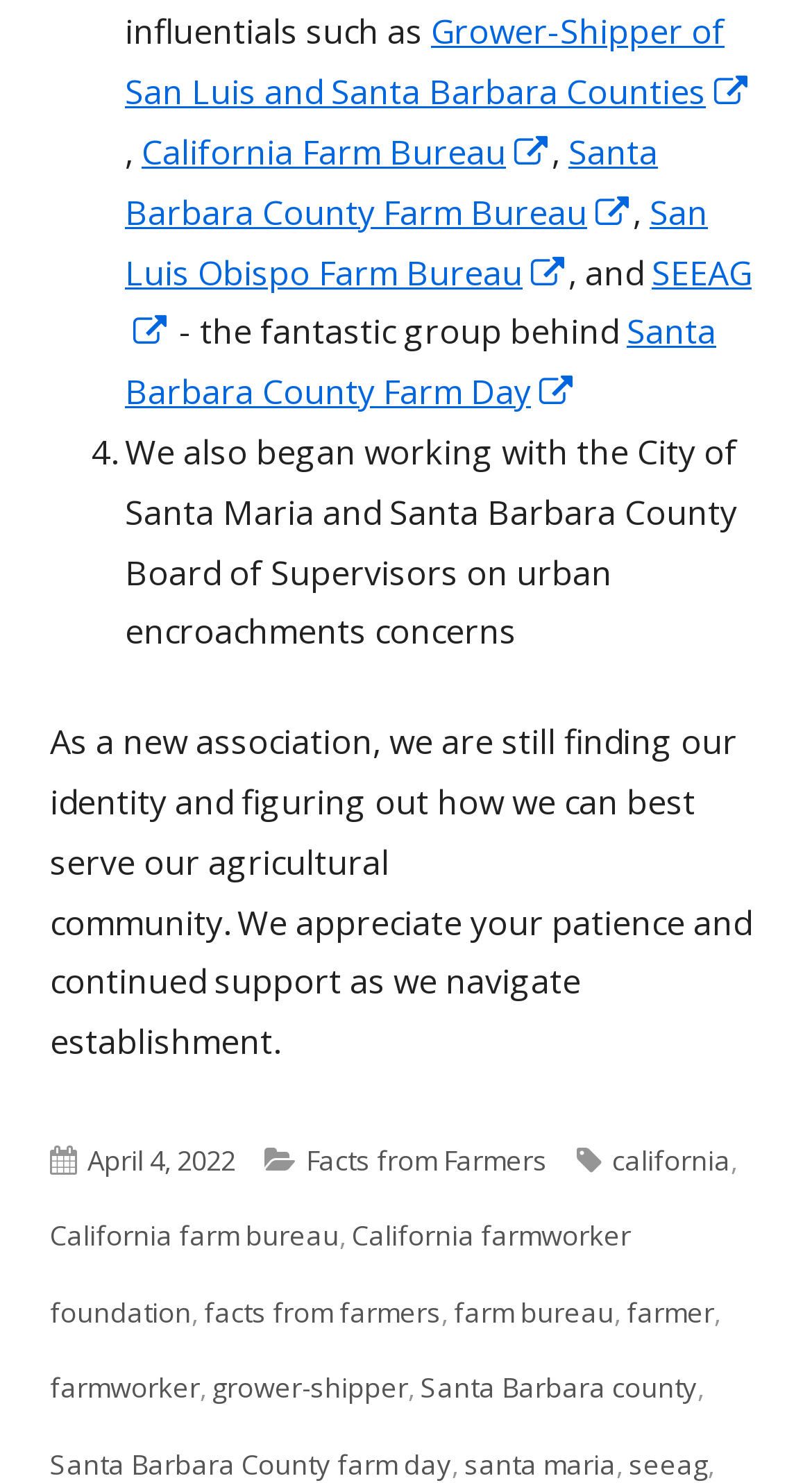Can you specify the bounding box coordinates for the region that should be clicked to fulfill this instruction: "View Santa Barbara County Farm Day".

[0.154, 0.209, 0.882, 0.28]